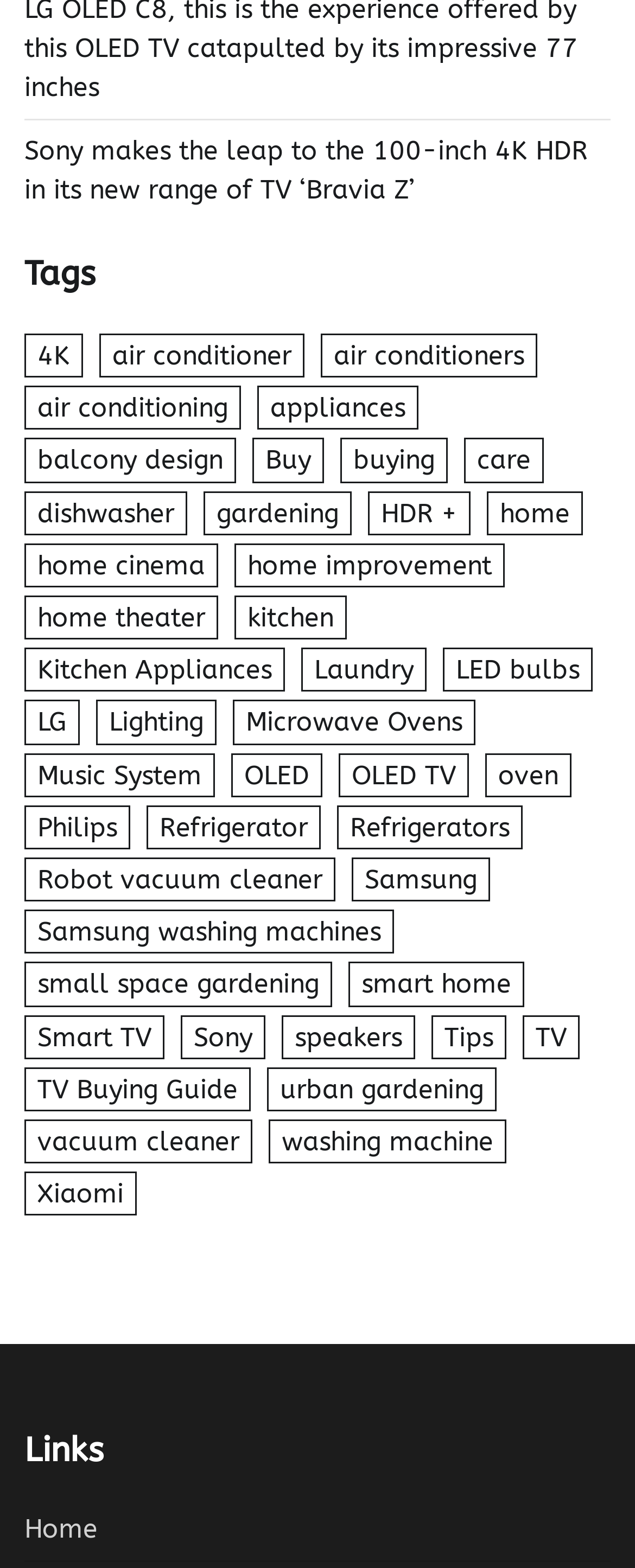Please mark the clickable region by giving the bounding box coordinates needed to complete this instruction: "Learn about 'TV Buying Guide'".

[0.038, 0.68, 0.395, 0.709]